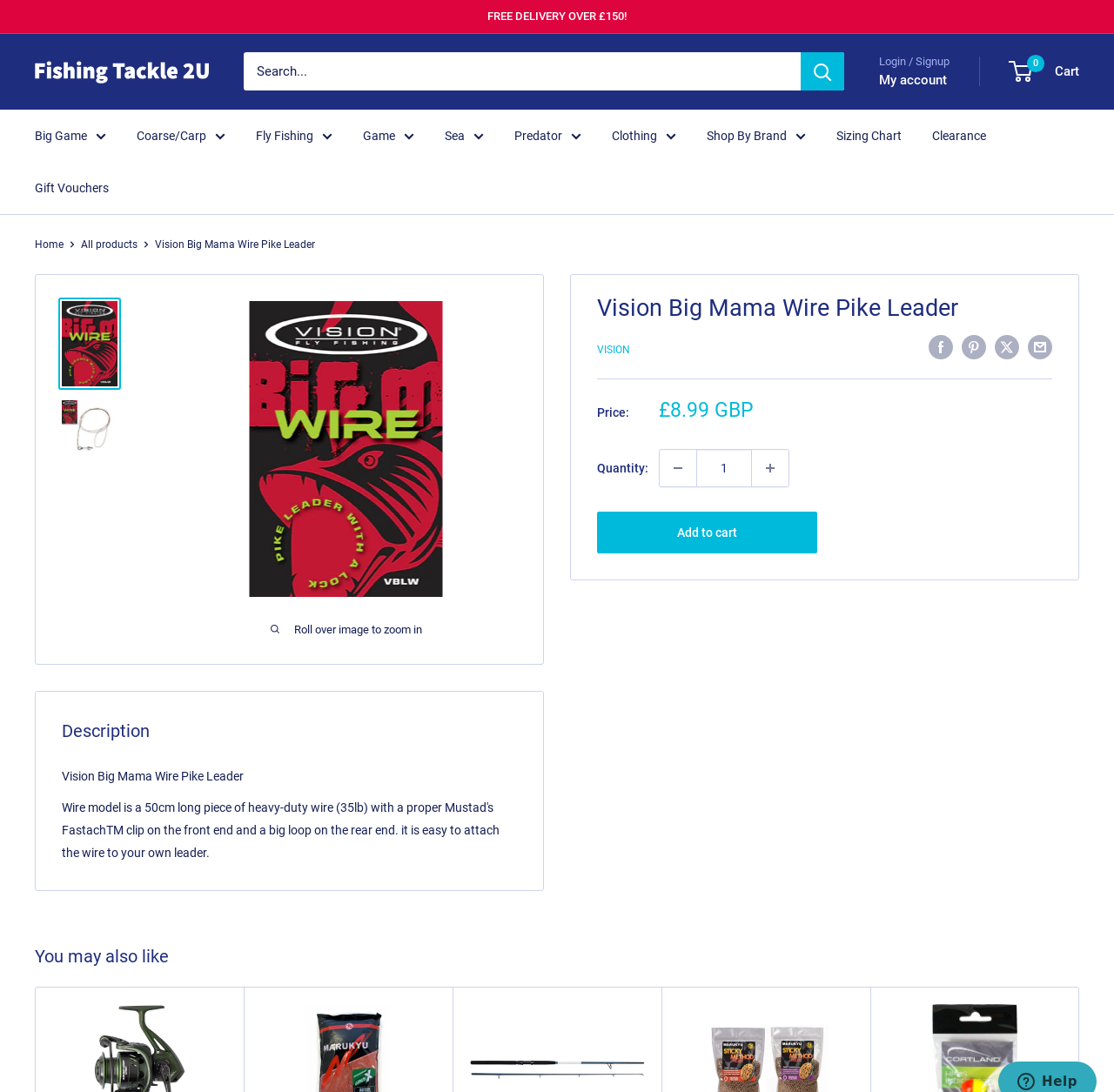Create a full and detailed caption for the entire webpage.

This webpage is about a product called "Vision Big Mama Wire Pike Leader" and appears to be an e-commerce website. At the top of the page, there is a banner announcing "FREE DELIVERY OVER £150!" and a search bar with a "Search" button. To the right of the search bar, there are links to "Login / Signup" and "My account". 

Below the search bar, there is a navigation menu with links to various categories such as "Big Game", "Coarse/Carp", "Fly Fishing", and more. 

The main content of the page is dedicated to the product, with a large image of the "Vision Big Mama Wire Pike Leader" taking up most of the space. There are also several smaller images of the product, with links to zoom in and share on social media. 

To the right of the main image, there is a section with product details, including the price (£8.99) and a "Quantity" selector. Below this, there is an "Add to cart" button. 

Further down the page, there is a section with a heading "Description" that provides more information about the product. 

At the very bottom of the page, there is a section with a heading "You may also like" that suggests other products.